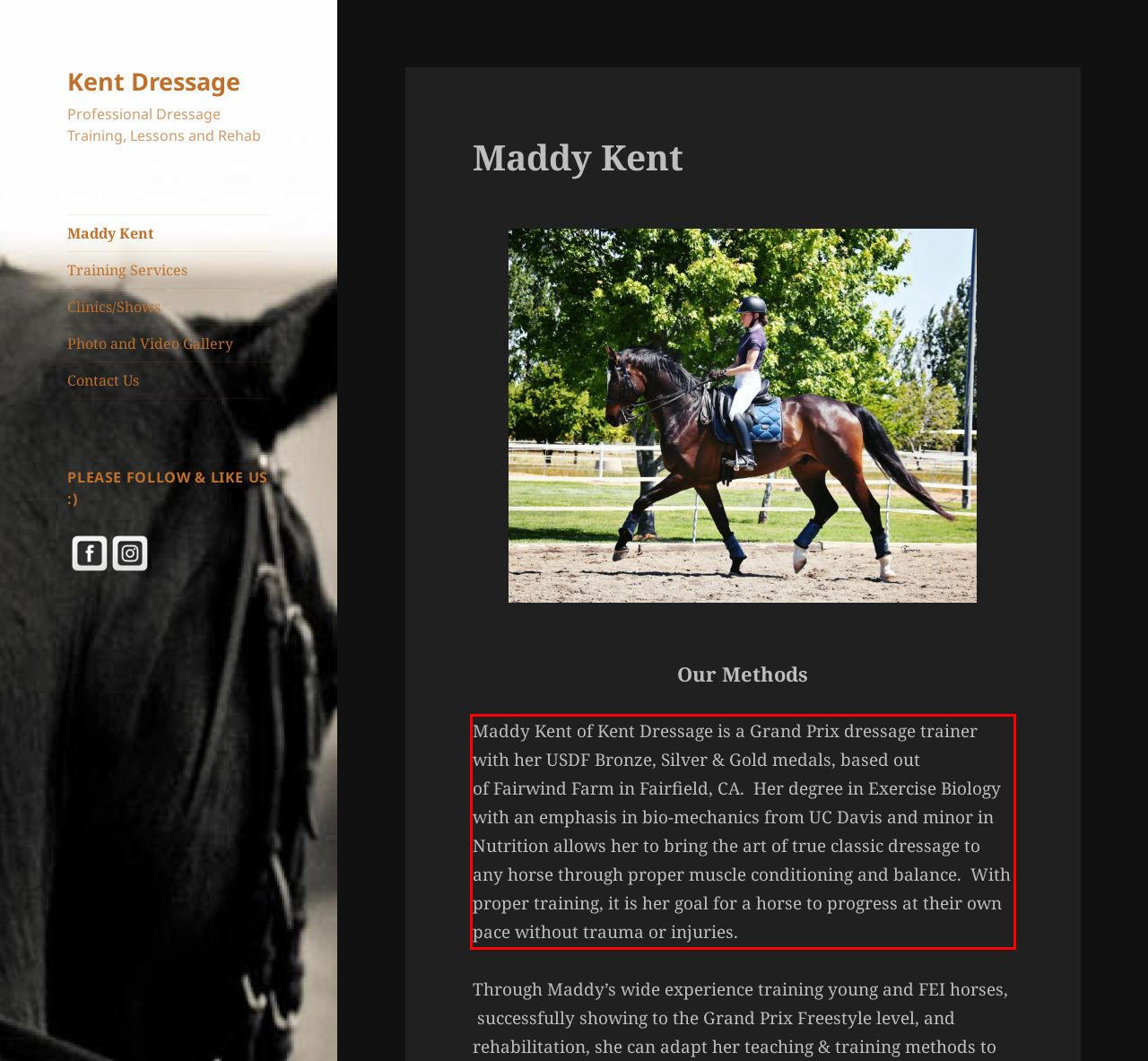From the screenshot of the webpage, locate the red bounding box and extract the text contained within that area.

Maddy Kent of Kent Dressage is a Grand Prix dressage trainer with her USDF Bronze, Silver & Gold medals, based out of Fairwind Farm in Fairfield, CA. Her degree in Exercise Biology with an emphasis in bio-mechanics from UC Davis and minor in Nutrition allows her to bring the art of true classic dressage to any horse through proper muscle conditioning and balance. With proper training, it is her goal for a horse to progress at their own pace without trauma or injuries.